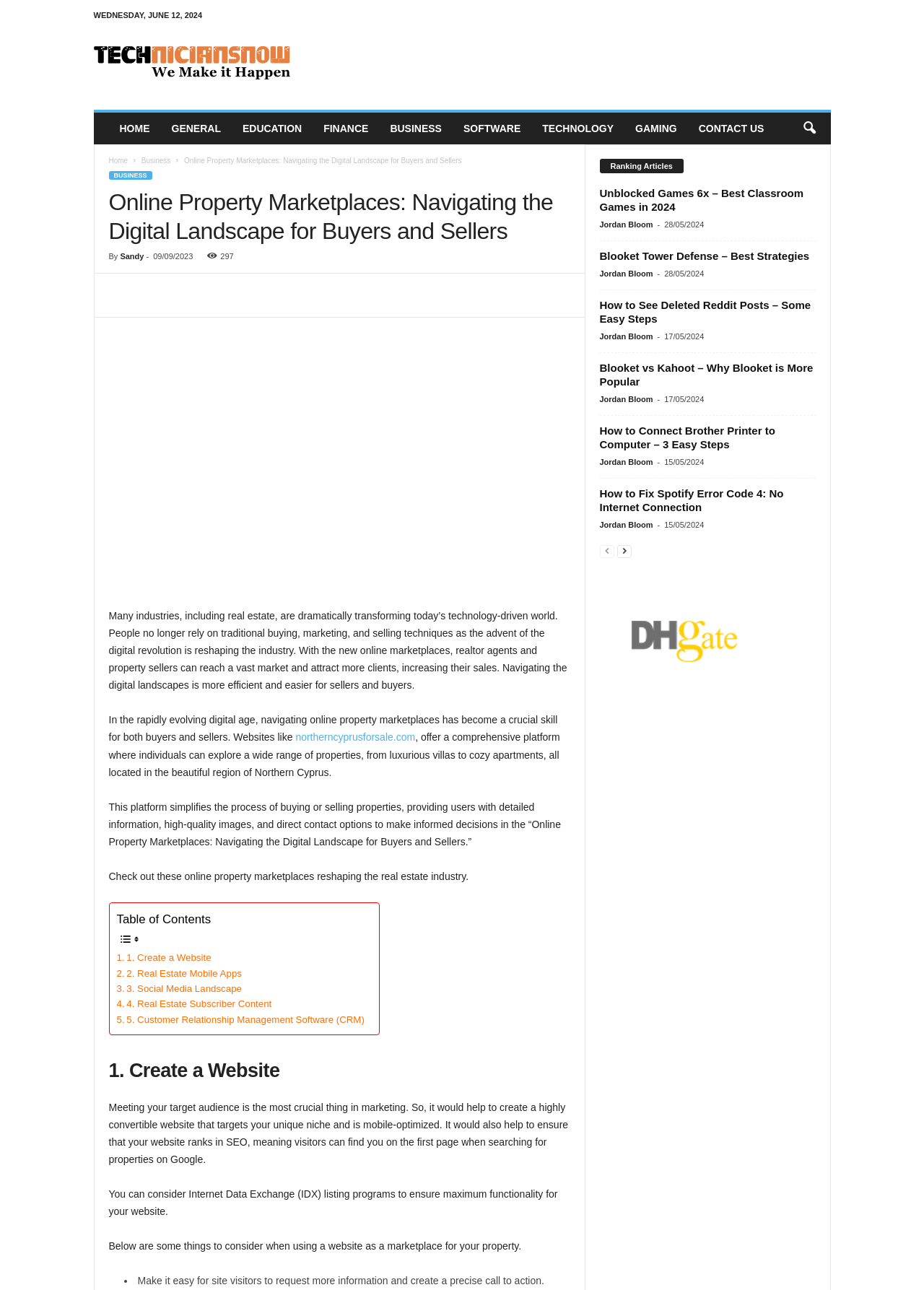Describe all visible elements and their arrangement on the webpage.

This webpage is about online property marketplaces, specifically navigating the digital landscape for buyers and sellers. At the top, there is a date "WEDNESDAY, JUNE 12, 2024" and a link to "Techniciansnow". Below that, there is a navigation menu with links to "HOME", "GENERAL", "EDUCATION", "FINANCE", "BUSINESS", "SOFTWARE", "TECHNOLOGY", "GAMING", and "CONTACT US". 

On the left side, there is a search icon and a list of links, including "Home", "Business", and "Online Property Marketplaces: Navigating the Digital Landscape for Buyers and Sellers". Below that, there is a heading with the same title, followed by a brief description of the article. The article discusses how the digital revolution is reshaping the real estate industry, and how online marketplaces are making it easier for buyers and sellers to navigate the process.

The article is divided into sections, including "Create a Website", "Real Estate Mobile Apps", "Social Media Landscape", "Real Estate Subscriber Content", and "Customer Relationship Management Software (CRM)". Each section provides tips and advice on how to effectively use these tools to navigate the online property marketplaces.

On the right side, there is a complementary section with a list of ranking articles, including "Unblocked Games 6x – Best Classroom Games in 2024", "Blooket Tower Defense – Best Strategies", "How to See Deleted Reddit Posts – Some Easy Steps", and "Blooket vs Kahoot – Why Blooket is More Popular". Each article has a link, author, and date.